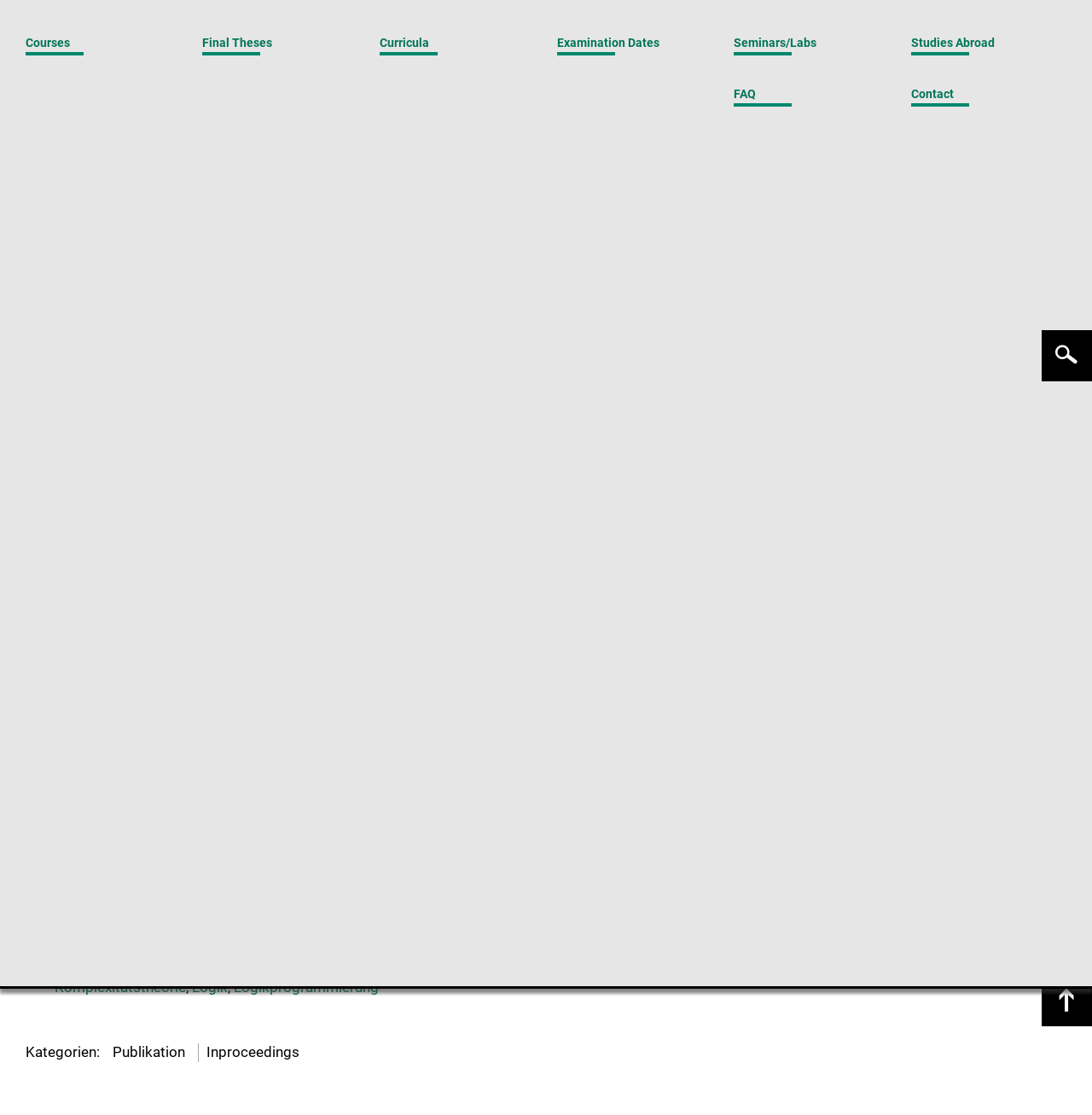Bounding box coordinates should be provided in the format (top-left x, top-left y, bottom-right x, bottom-right y) with all values between 0 and 1. Identify the bounding box for this UI element: title="KIT-Logo - Link zur KIT-Startseite"

[0.023, 0.02, 0.111, 0.06]